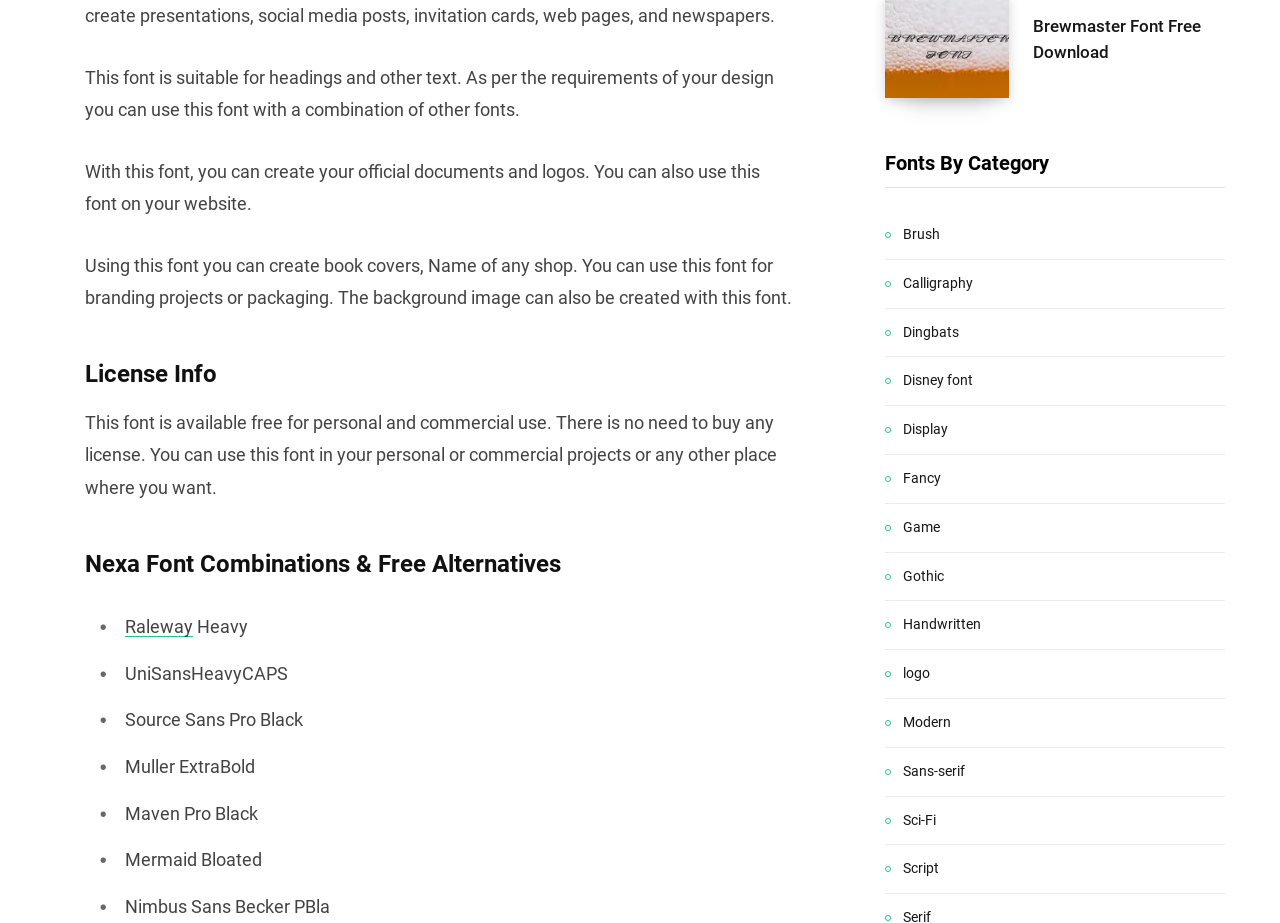What is the category of fonts that 'Brush' belongs to?
Give a detailed explanation using the information visible in the image.

The link 'Brush' is located under the heading 'Fonts By Category', which suggests that 'Brush' is a category of fonts.